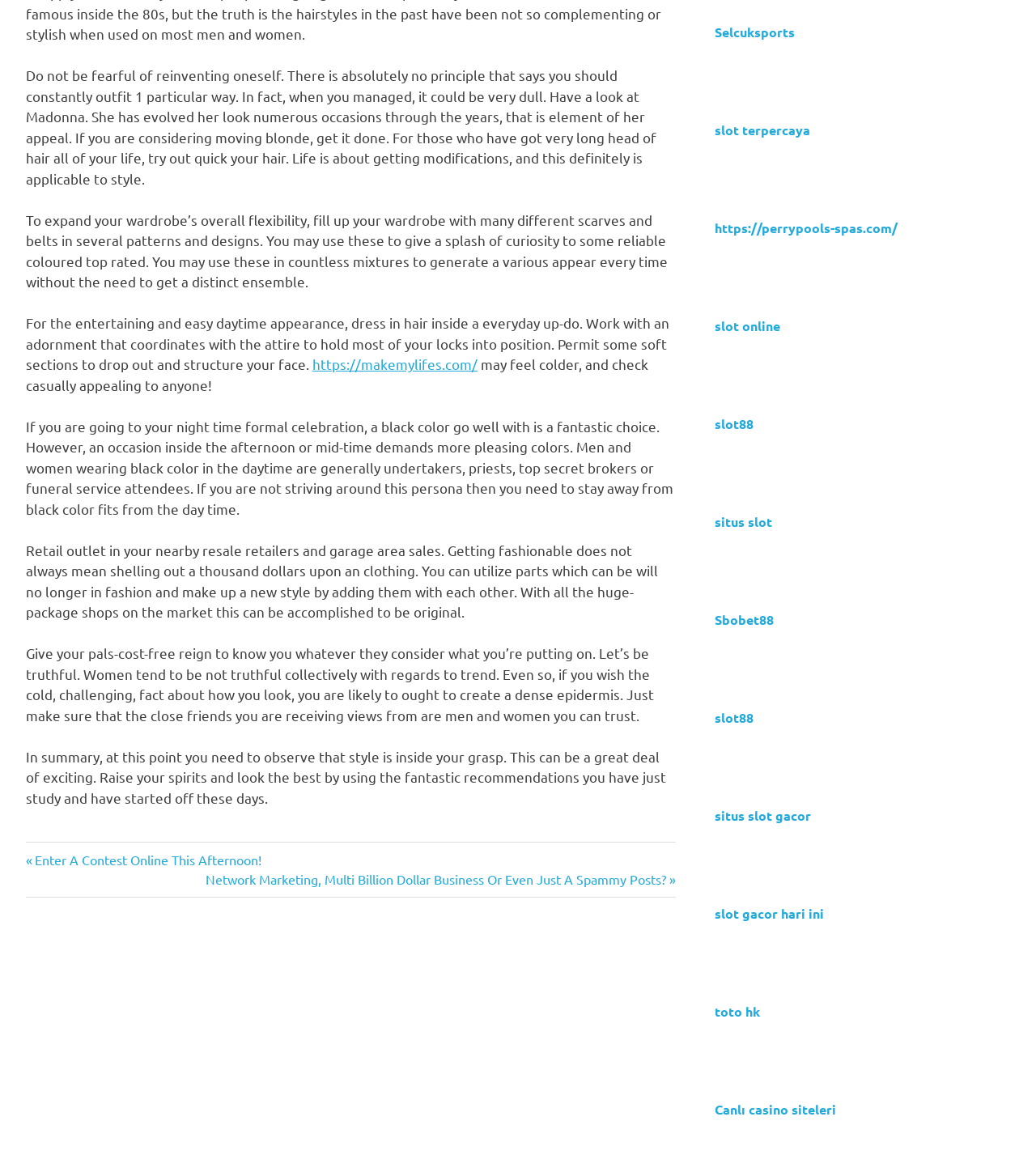Please indicate the bounding box coordinates of the element's region to be clicked to achieve the instruction: "Click the link to slot terpercaya". Provide the coordinates as four float numbers between 0 and 1, i.e., [left, top, right, bottom].

[0.69, 0.104, 0.782, 0.117]